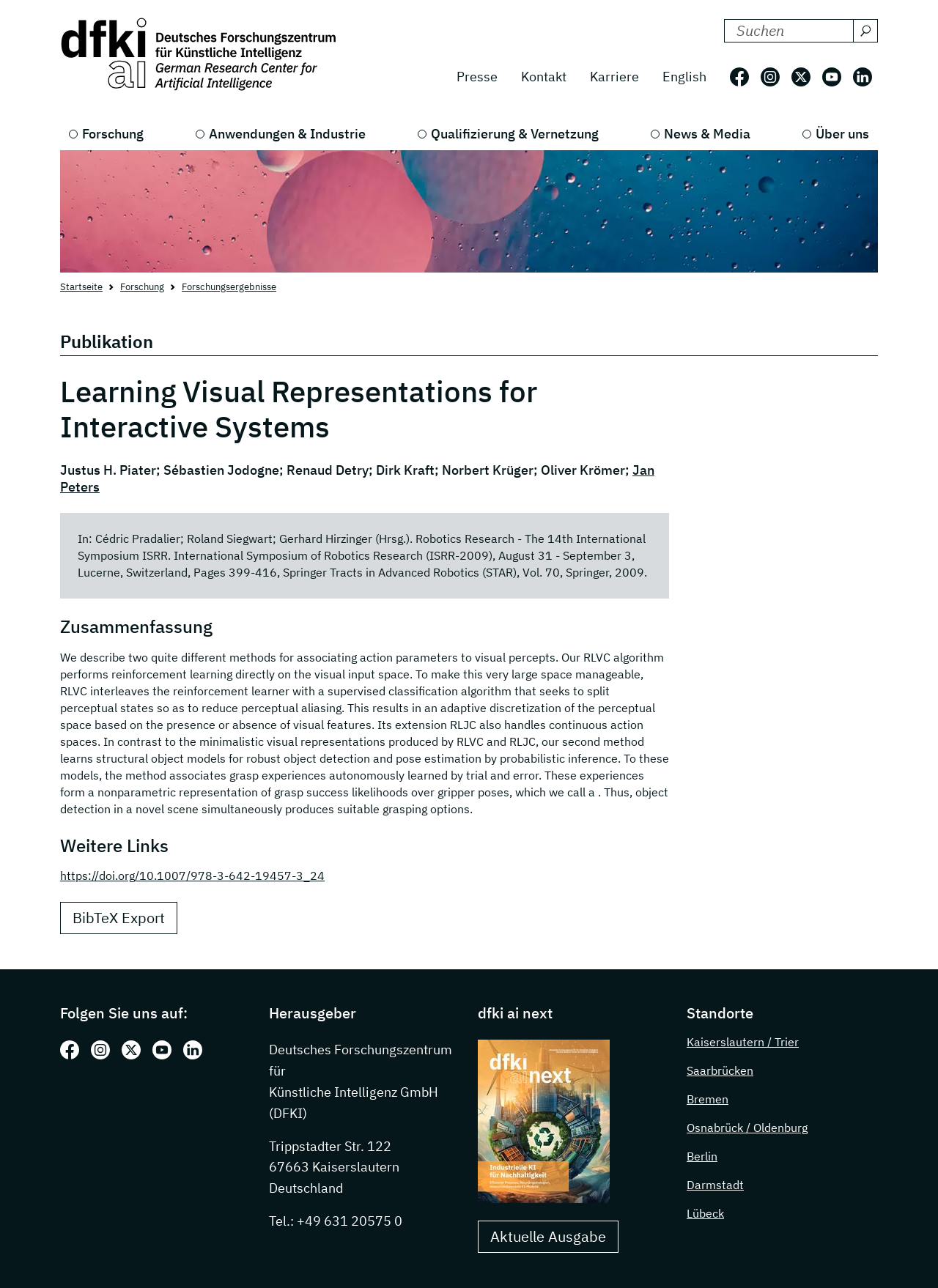Identify the first-level heading on the webpage and generate its text content.

Learning Visual Representations for Interactive Systems